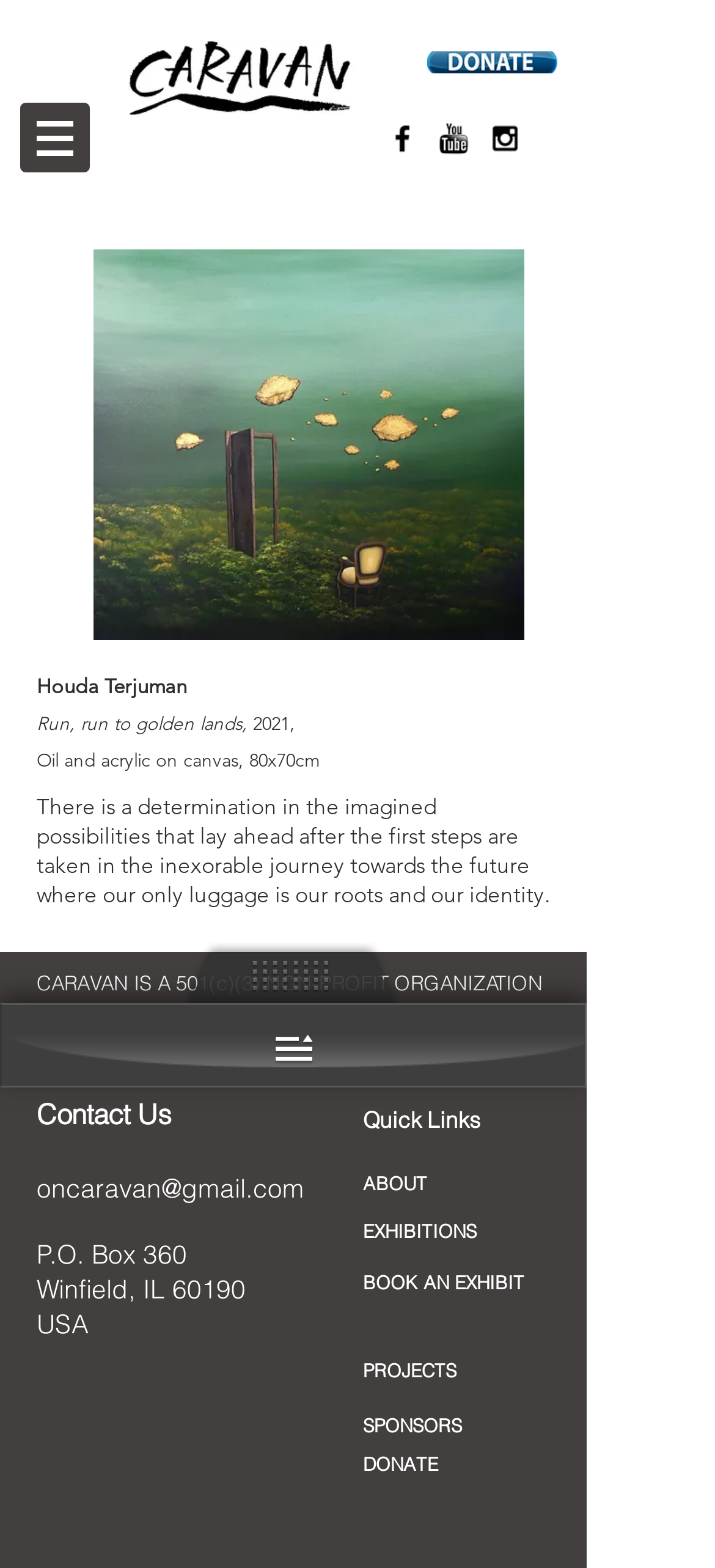Please find the bounding box coordinates of the element that you should click to achieve the following instruction: "Click the Donate button". The coordinates should be presented as four float numbers between 0 and 1: [left, top, right, bottom].

[0.597, 0.033, 0.779, 0.047]